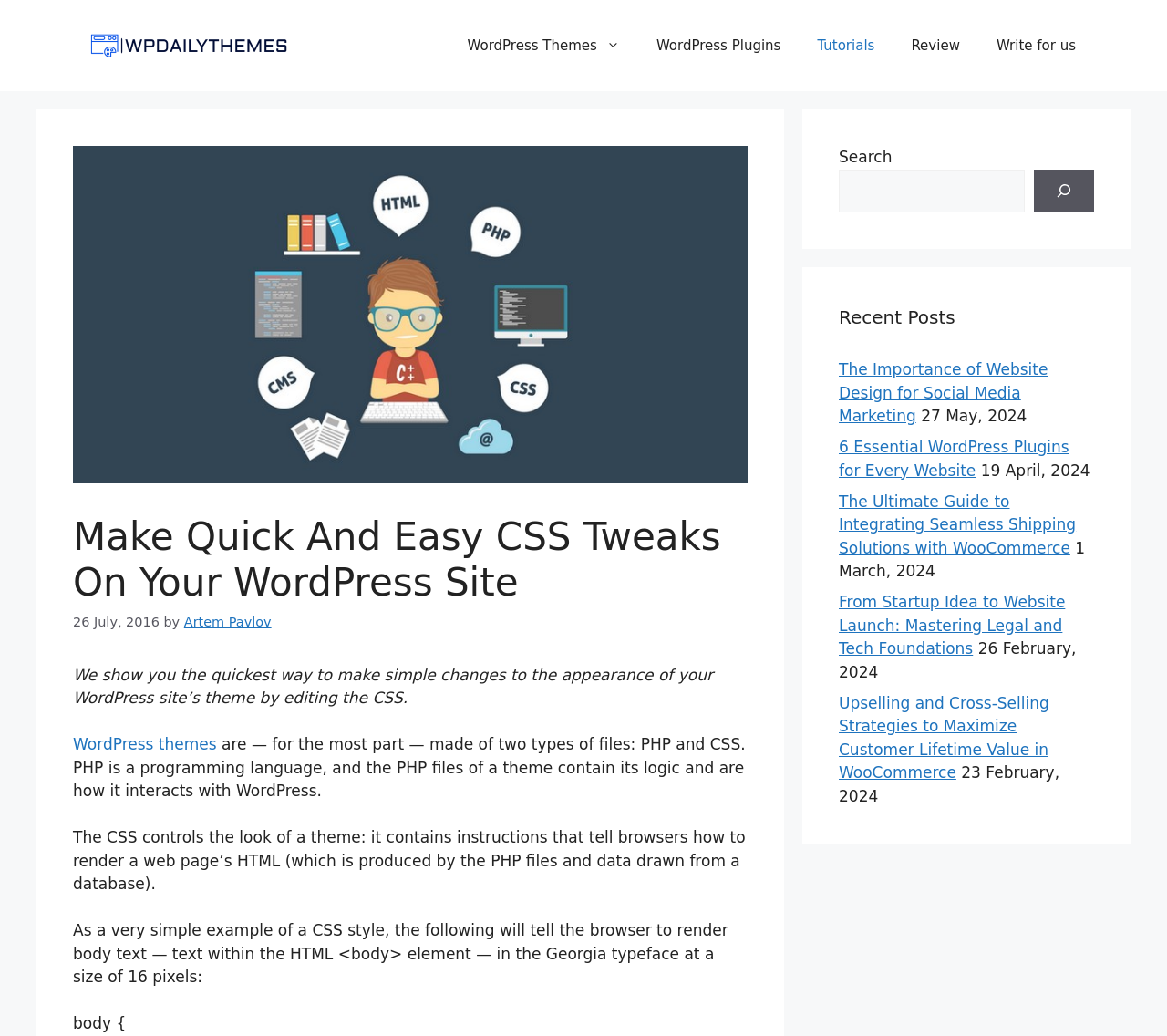Identify the bounding box coordinates of the element to click to follow this instruction: 'Click on the 'WP Daily Themes' link'. Ensure the coordinates are four float values between 0 and 1, provided as [left, top, right, bottom].

[0.062, 0.034, 0.258, 0.052]